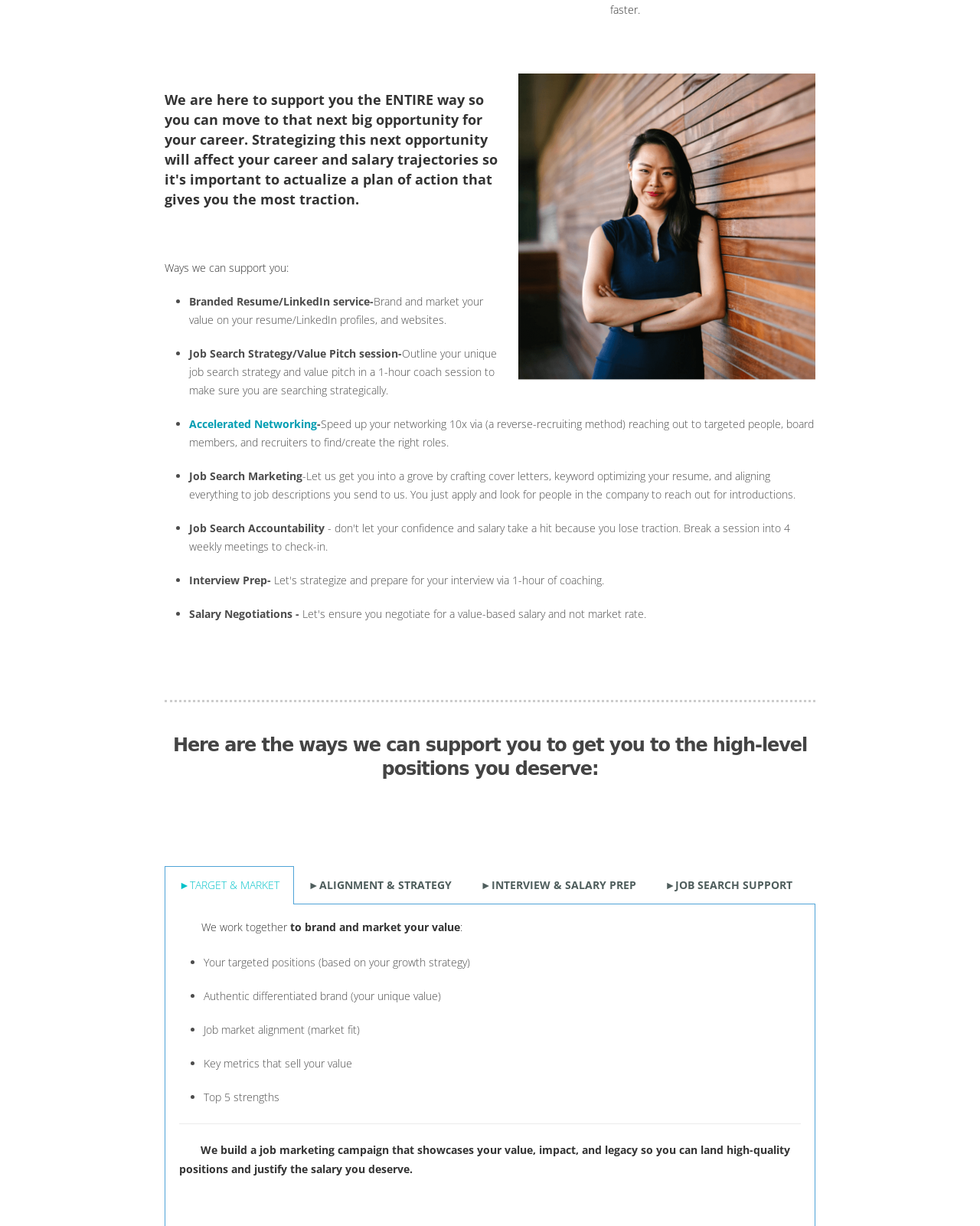Using the given element description, provide the bounding box coordinates (top-left x, top-left y, bottom-right x, bottom-right y) for the corresponding UI element in the screenshot: Accelerated Networking

[0.193, 0.34, 0.323, 0.352]